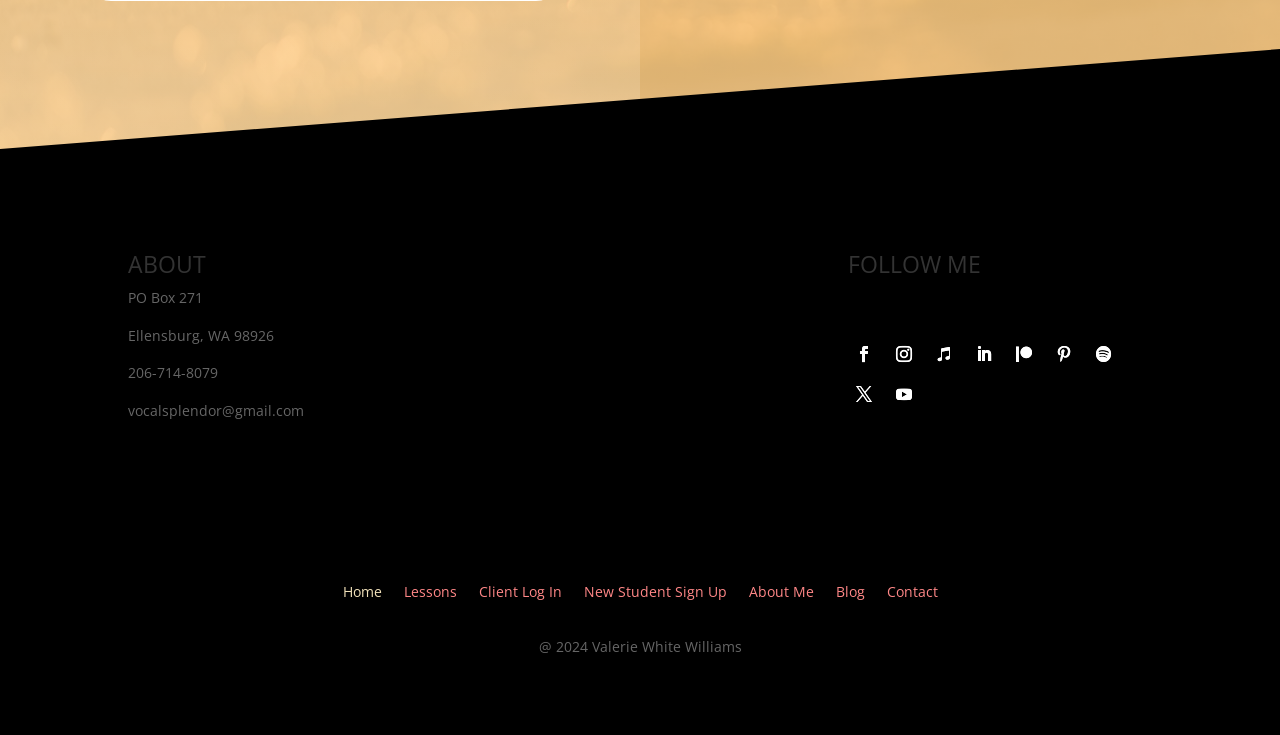What is the email address of the vocalsplendor?
Refer to the image and provide a one-word or short phrase answer.

vocalsplendor@gmail.com